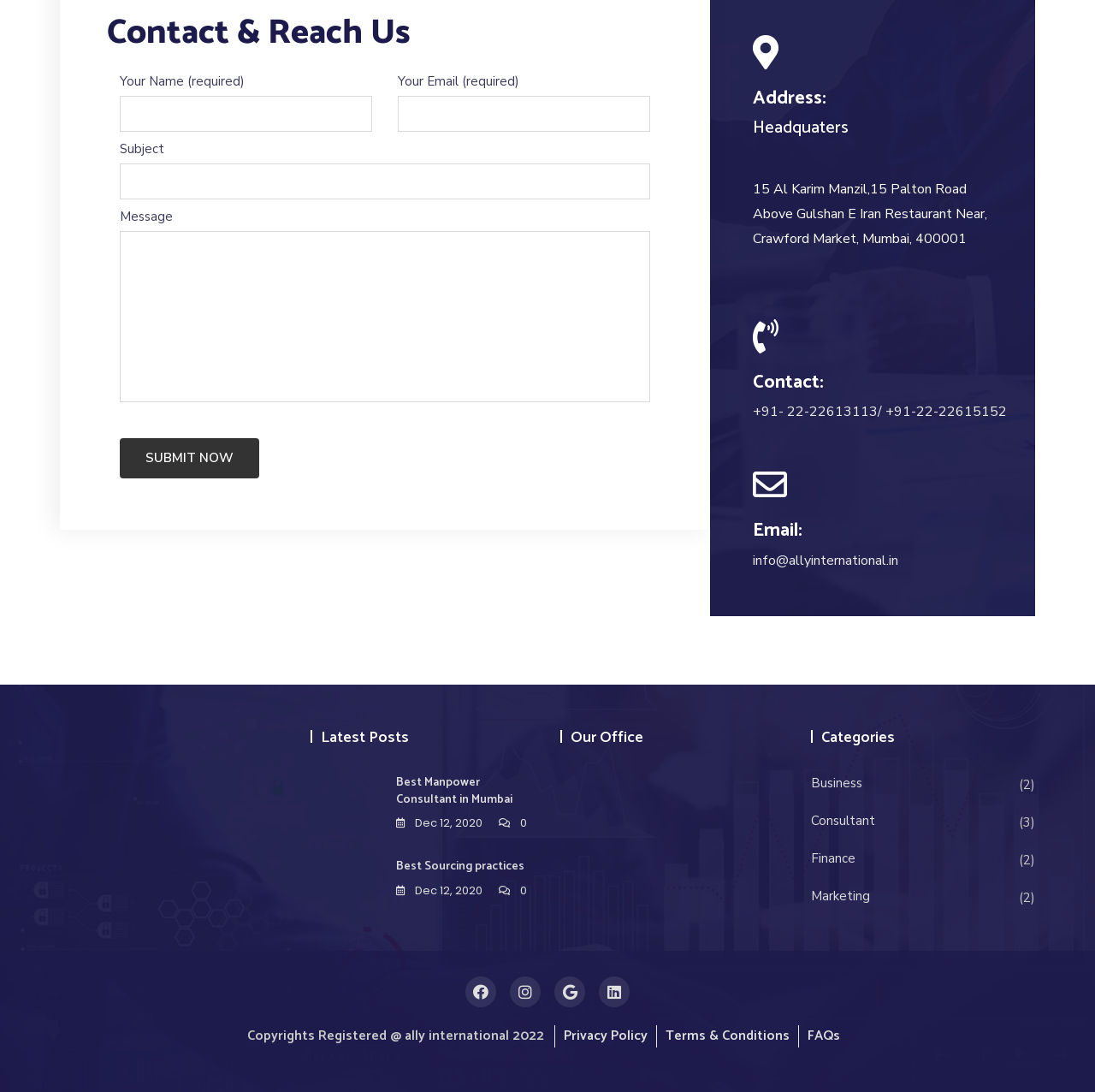Using the element description: "Dec 12, 2020", determine the bounding box coordinates. The coordinates should be in the format [left, top, right, bottom], with values between 0 and 1.

[0.361, 0.746, 0.44, 0.763]